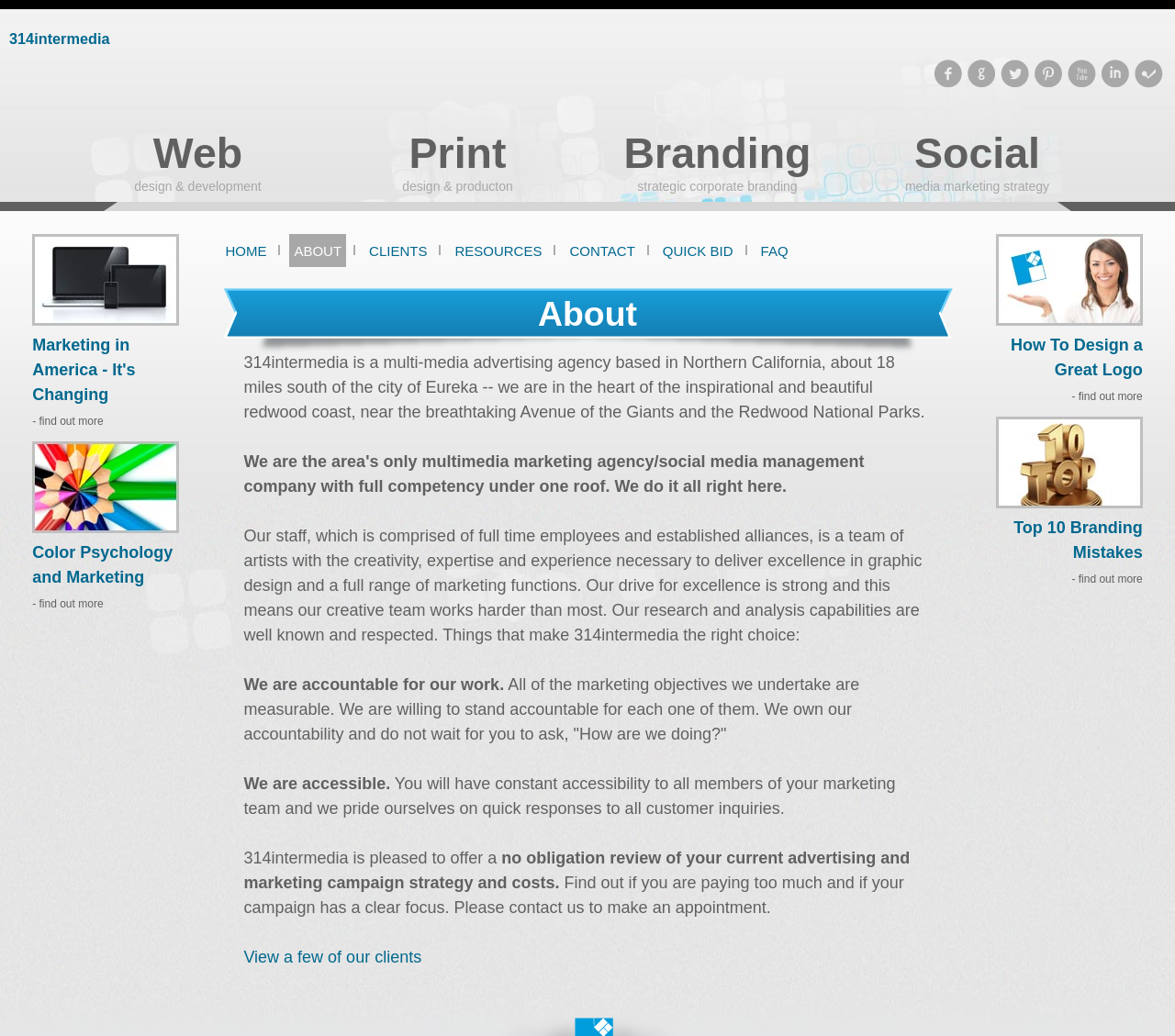Locate the bounding box coordinates of the item that should be clicked to fulfill the instruction: "Click on the 'HOME' link".

[0.188, 0.226, 0.231, 0.26]